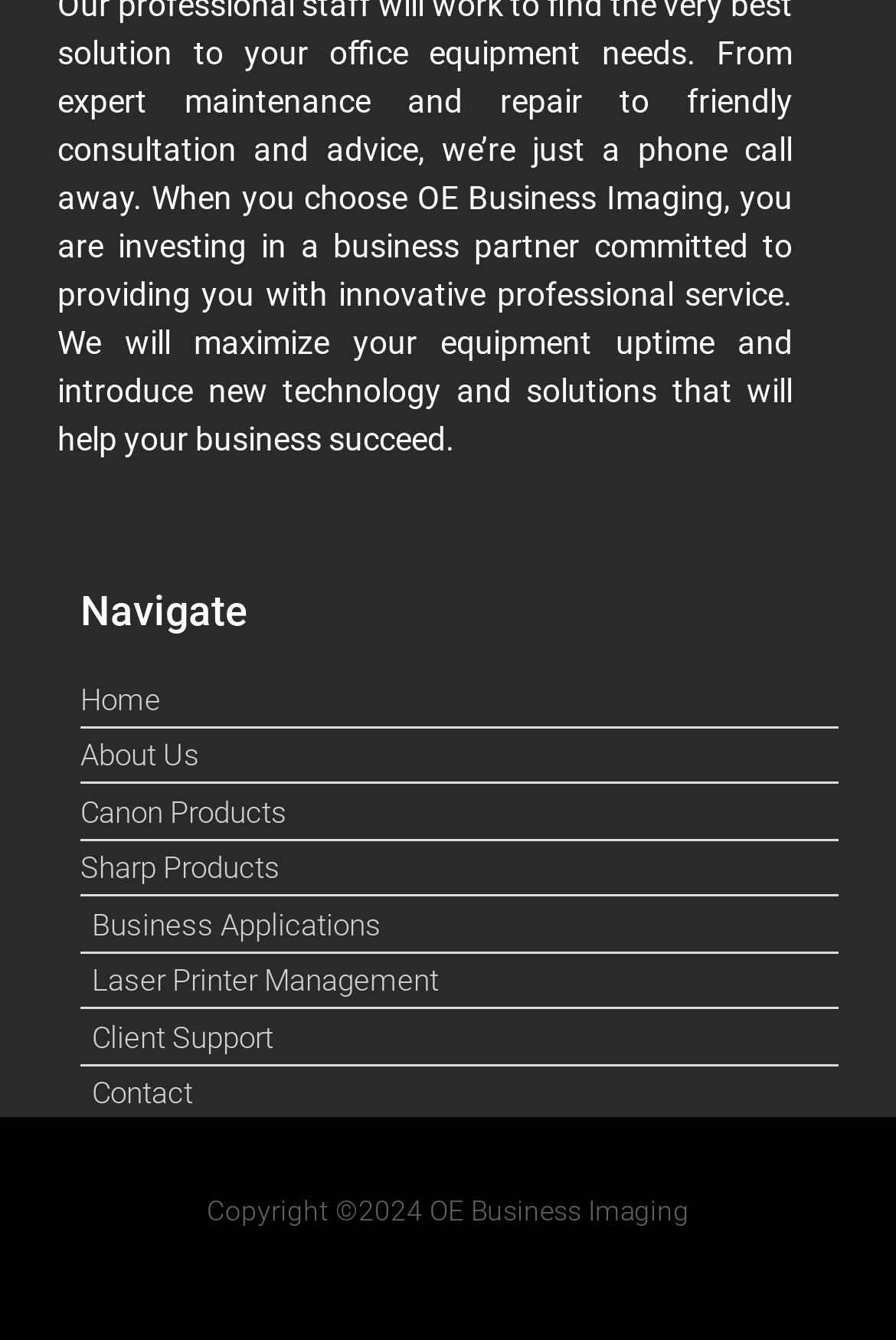Pinpoint the bounding box coordinates of the element you need to click to execute the following instruction: "explore canon products". The bounding box should be represented by four float numbers between 0 and 1, in the format [left, top, right, bottom].

[0.09, 0.59, 0.936, 0.623]